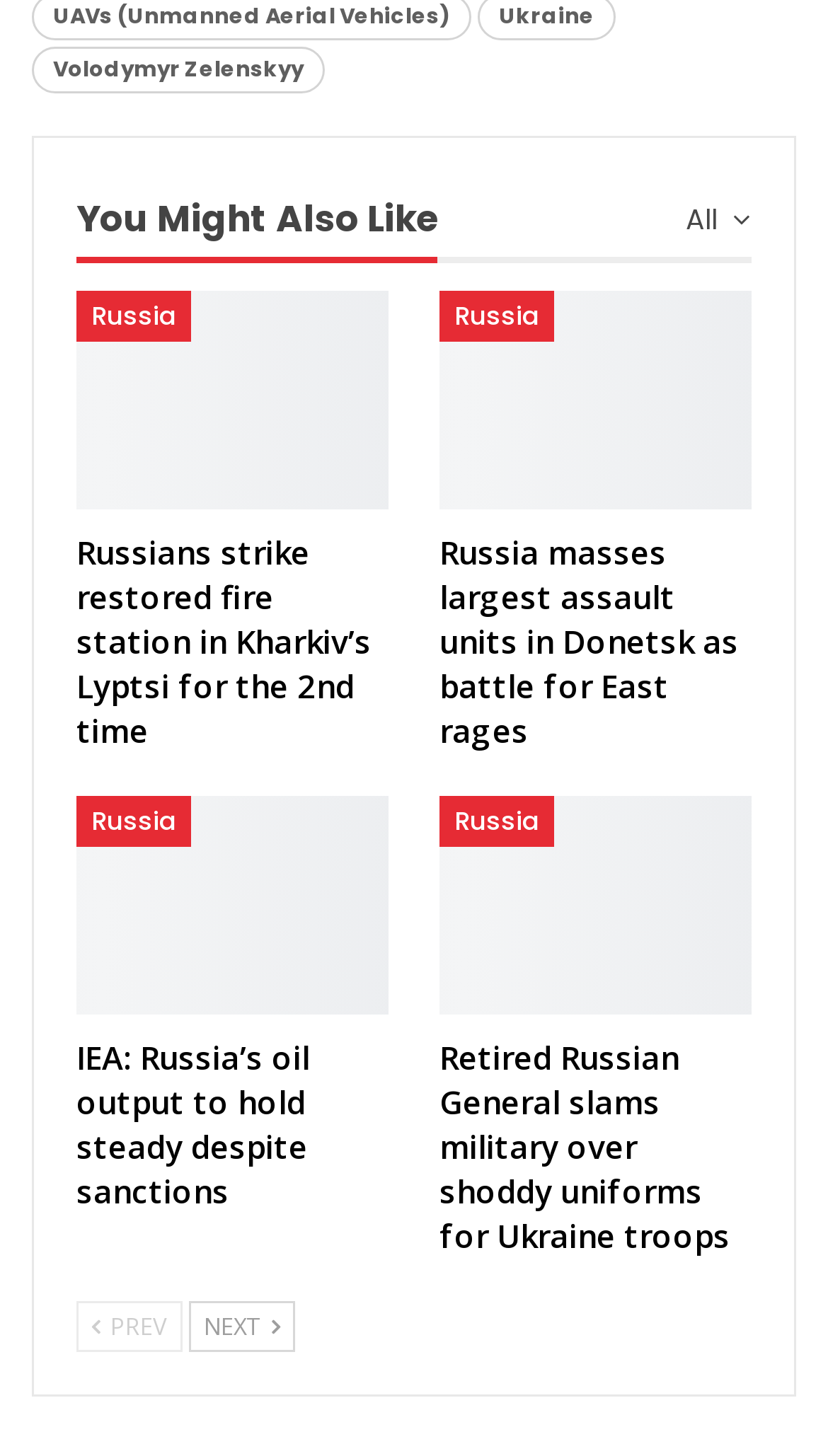Determine the bounding box coordinates of the UI element described by: "You might also like".

[0.092, 0.134, 0.528, 0.166]